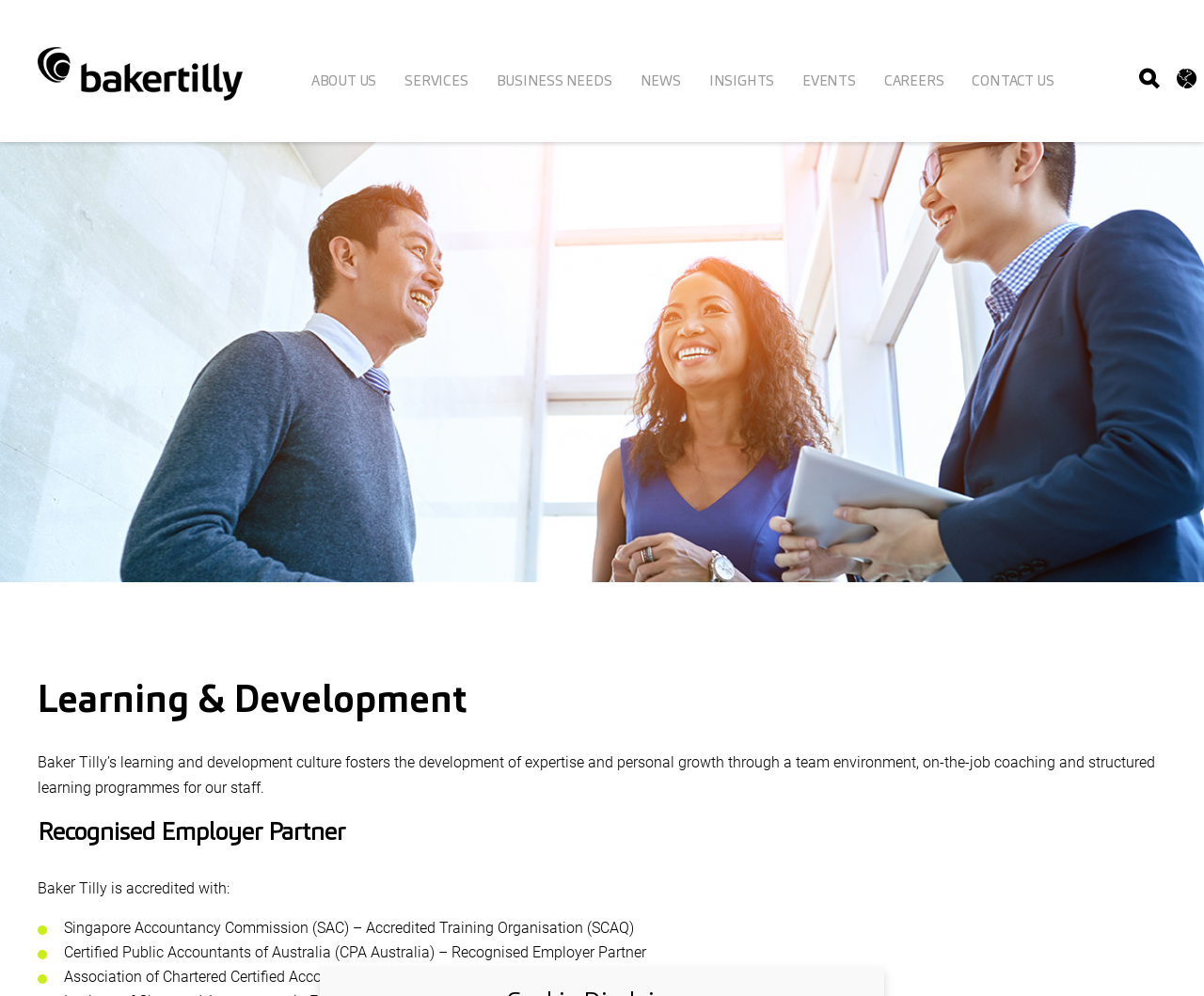Please determine the bounding box coordinates of the section I need to click to accomplish this instruction: "Read the article about Anthony Joshua’s Next Fight".

None